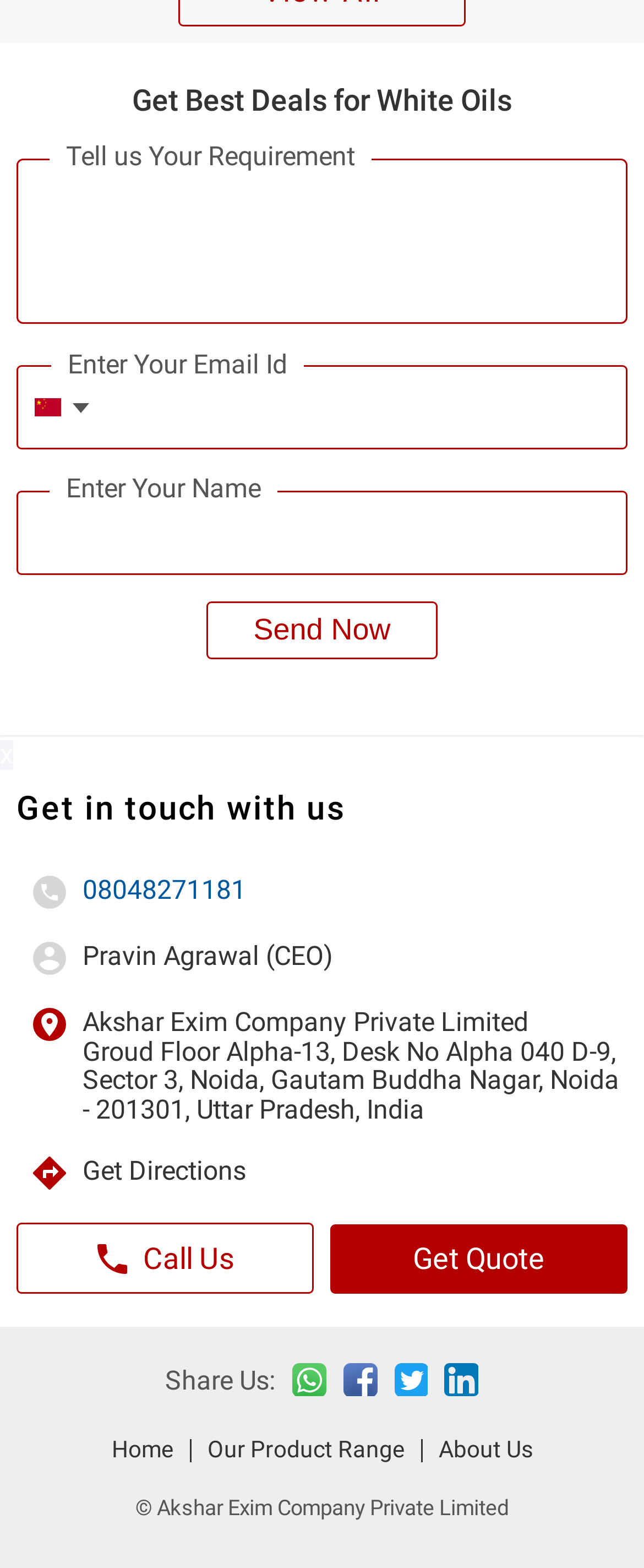Please provide a comprehensive response to the question below by analyzing the image: 
What social media platforms are available to share?

The social media platforms can be found in the link elements with the text 'Facebook', 'Twitter', and 'LinkedIn', which are used to share the company's information.